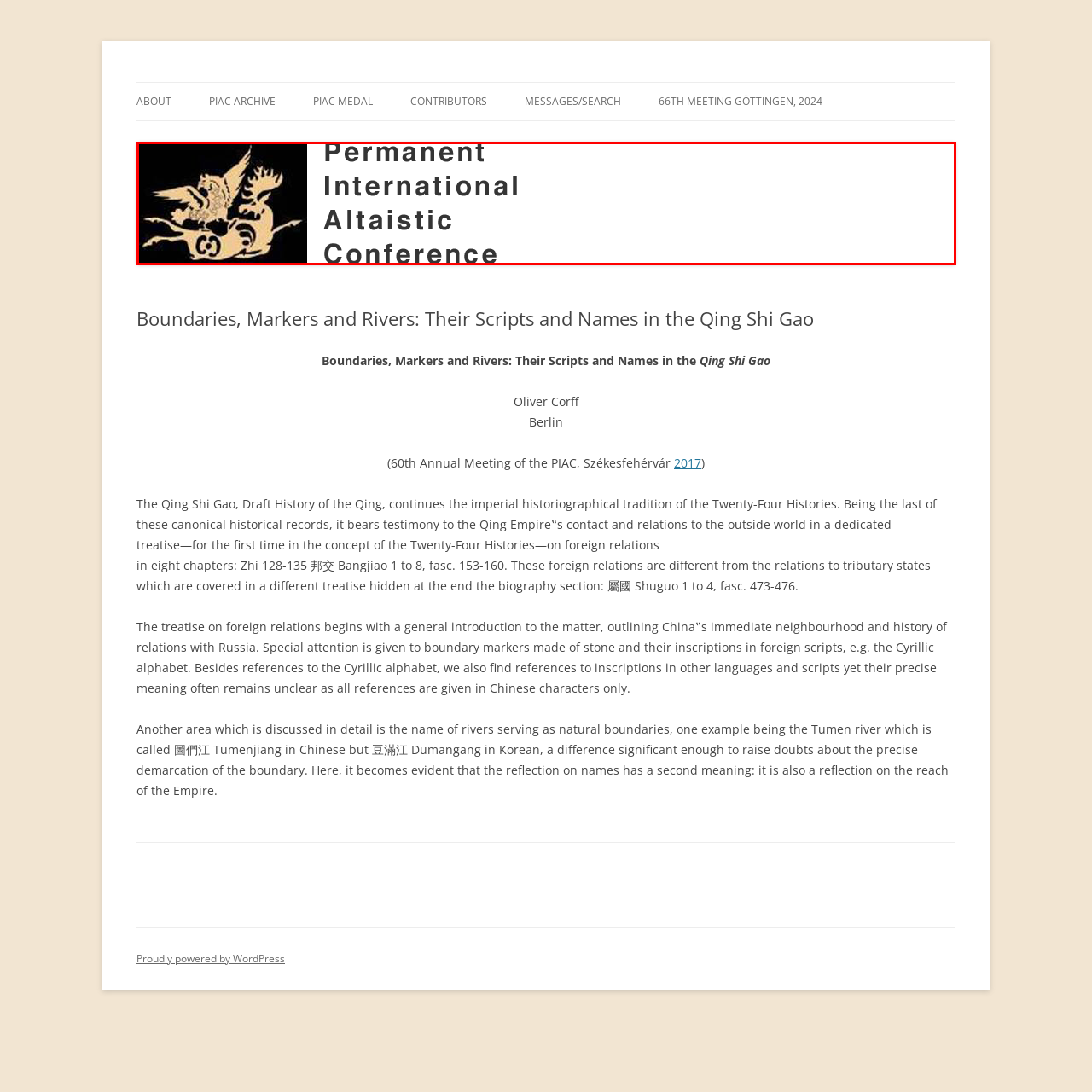Observe the image enclosed by the red rectangle, Where is the image displayed?
 Give a single word or phrase as your answer.

Conference webpage